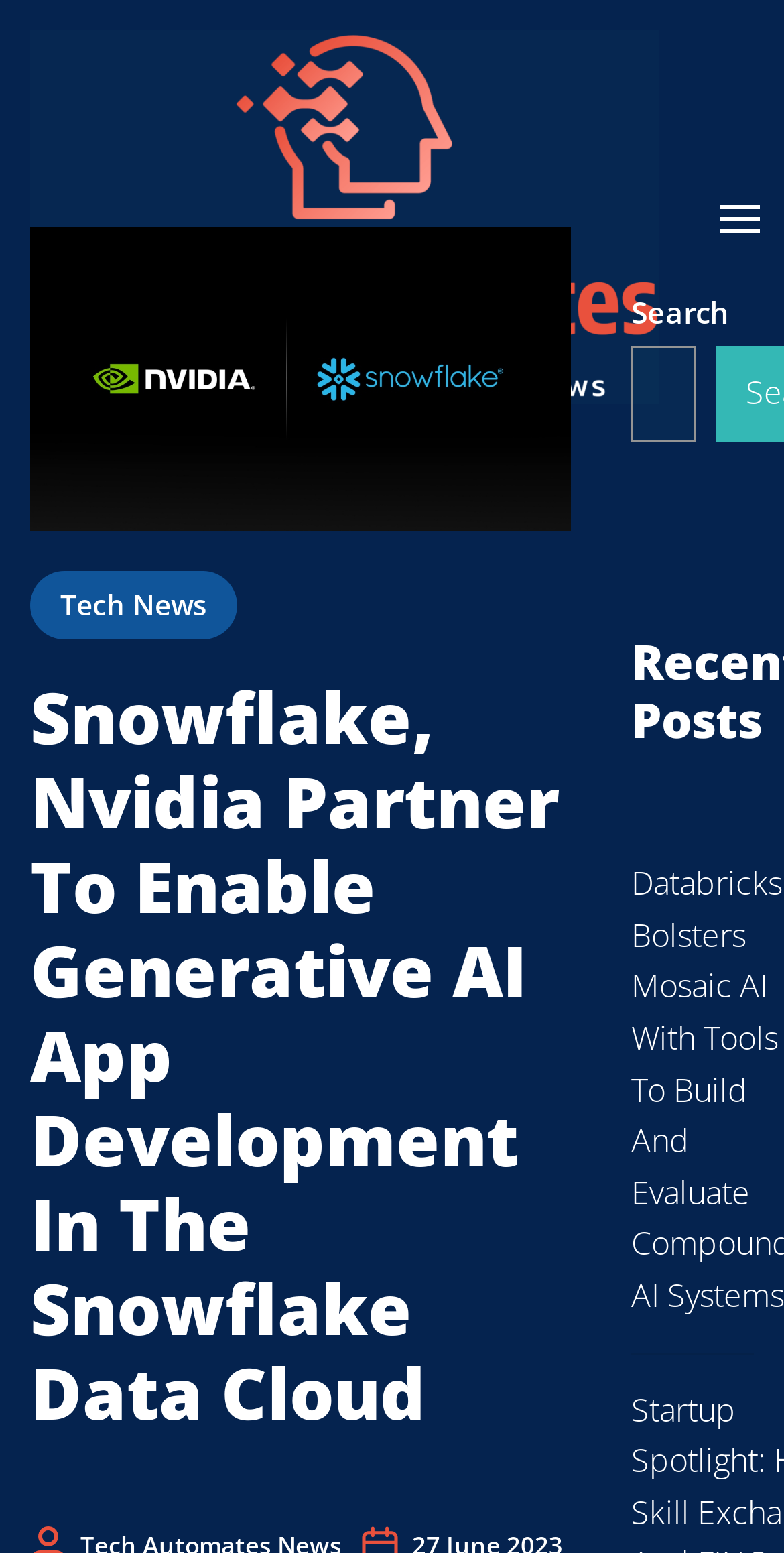Identify and provide the main heading of the webpage.

Snowflake, Nvidia Partner To Enable Generative AI App Development In The Snowflake Data Cloud